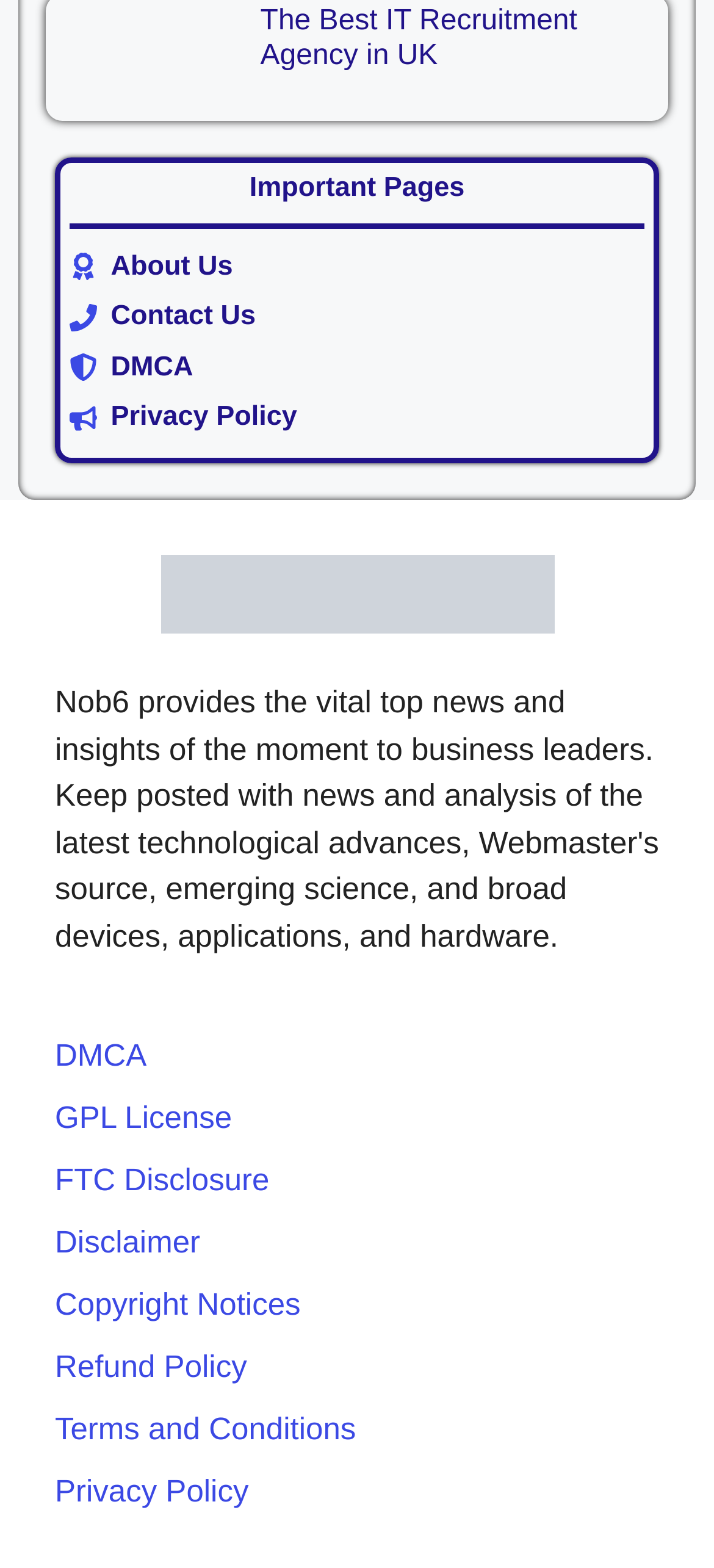Given the description "Terms and Conditions", provide the bounding box coordinates of the corresponding UI element.

[0.077, 0.9, 0.499, 0.923]